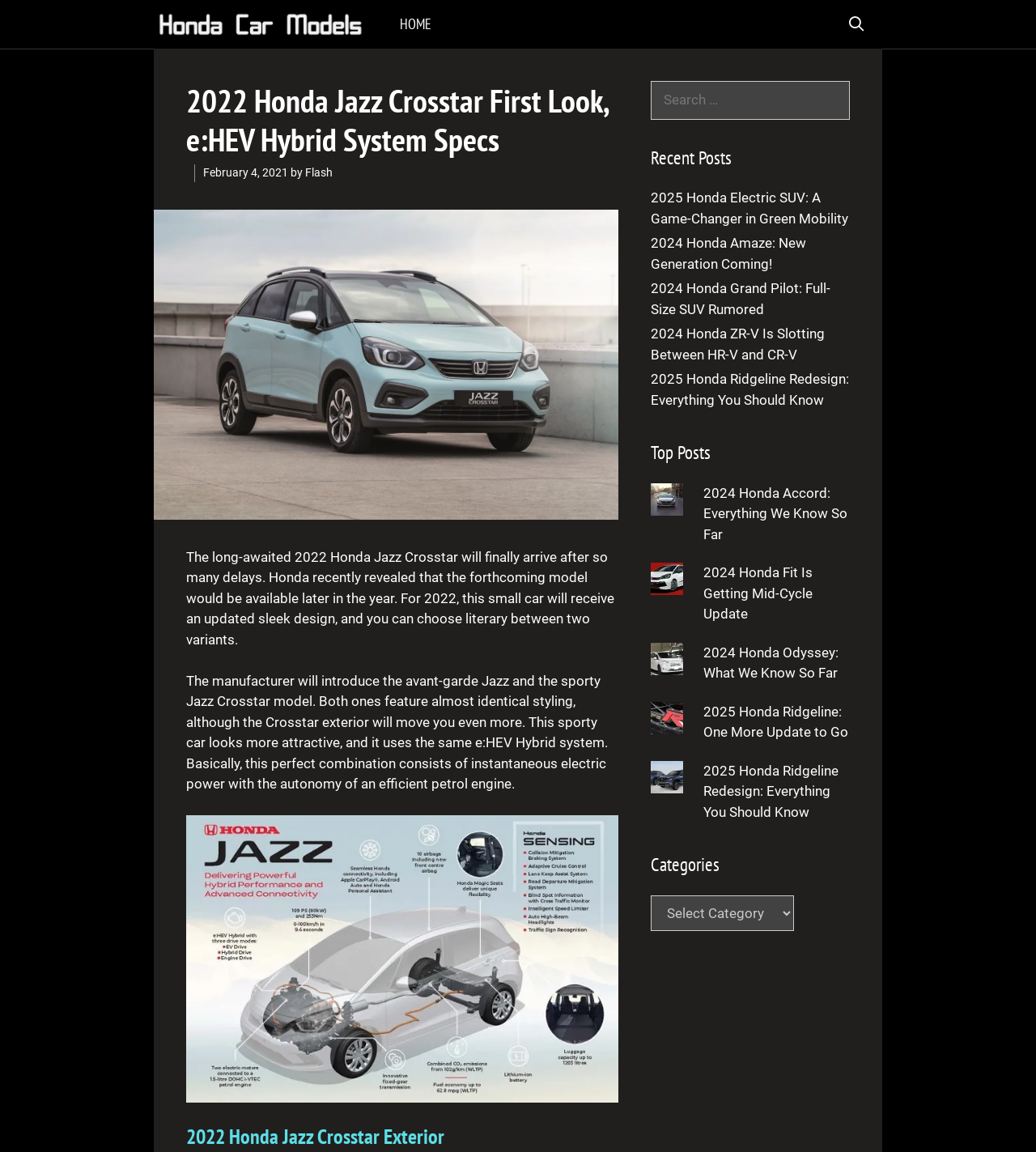Identify and provide the title of the webpage.

2022 Honda Jazz Crosstar First Look, e:HEV Hybrid System Specs